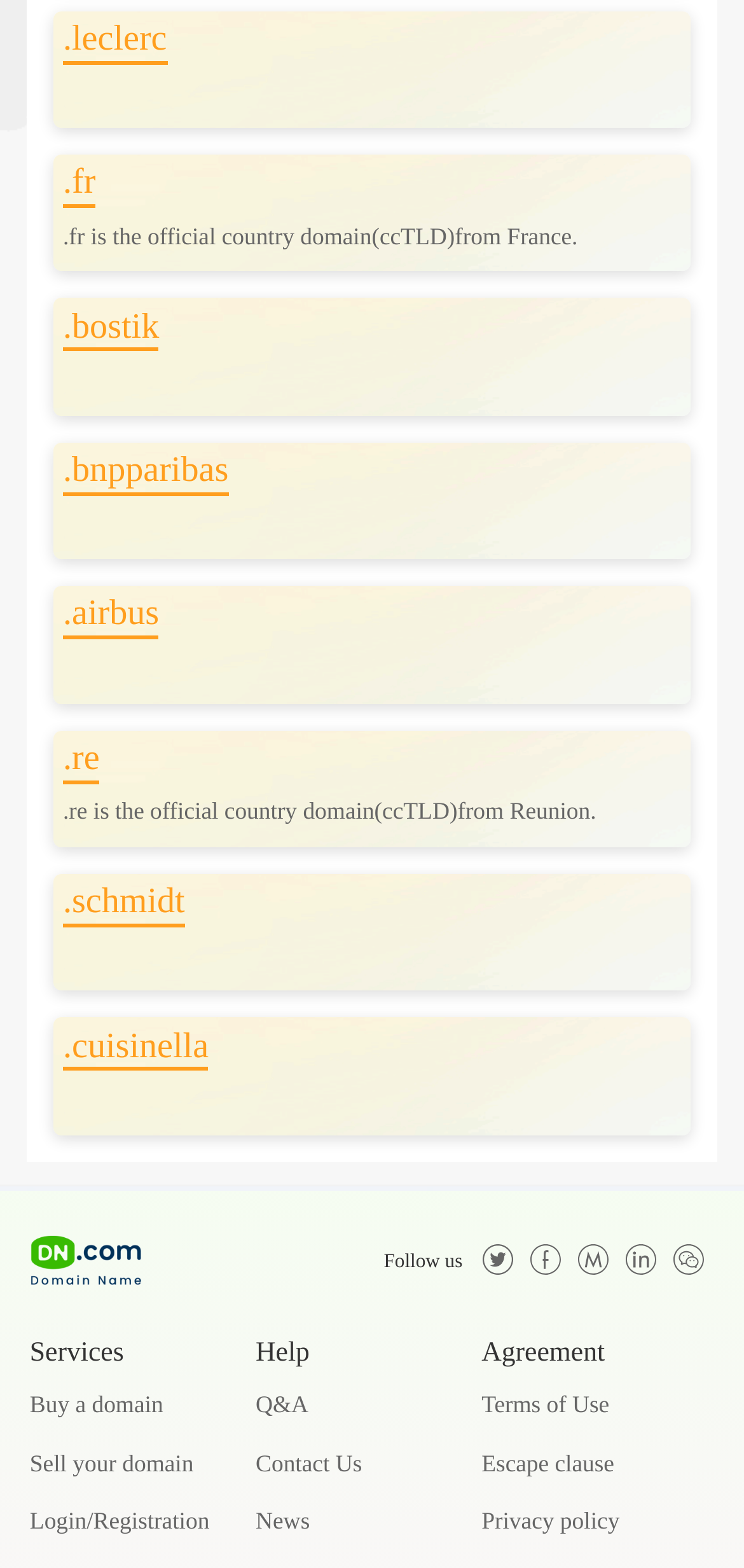Find and provide the bounding box coordinates for the UI element described here: "Escape clause". The coordinates should be given as four float numbers between 0 and 1: [left, top, right, bottom].

[0.647, 0.925, 0.826, 0.942]